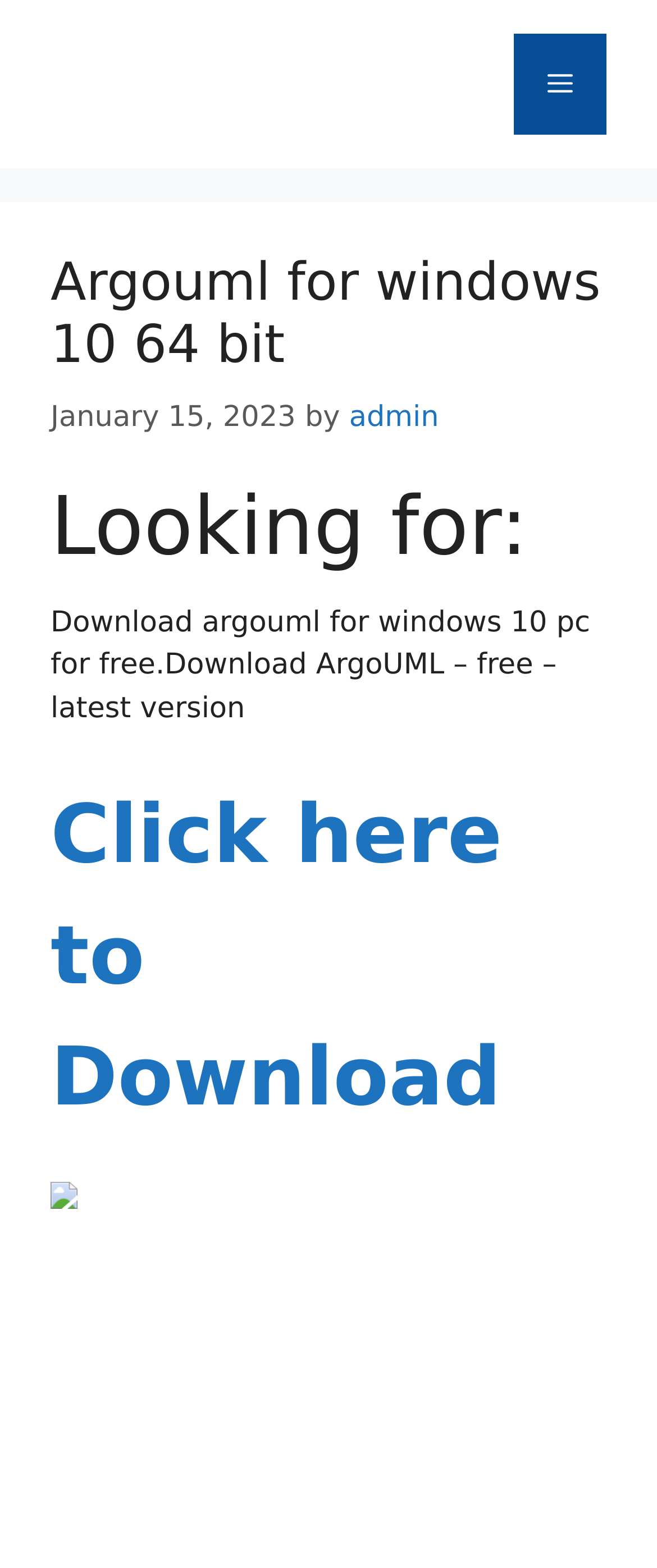Give a full account of the webpage's elements and their arrangement.

The webpage is about downloading ArgoUML for Windows 10 PC. At the top left, there is a link "kfz2" and a button labeled "Menu" on the top right. Below the button, there is a header section with a heading that reads "Argouml for windows 10 64 bit" and a time stamp "January 15, 2023". The header section also contains a link "admin" and a static text "by".

Below the header section, there is a heading "Looking for:" followed by a paragraph of text that describes the download option: "Download argouml for windows 10 pc for free.Download ArgoUML – free – latest version". 

Underneath the paragraph, there is a prominent link "Click here to Download" and another link with an image, which is likely a download button or icon. The image is positioned to the left of the link. There are also three static text elements with non-breaking space characters (\xa0) scattered at the bottom of the page, but they do not contain any meaningful information.